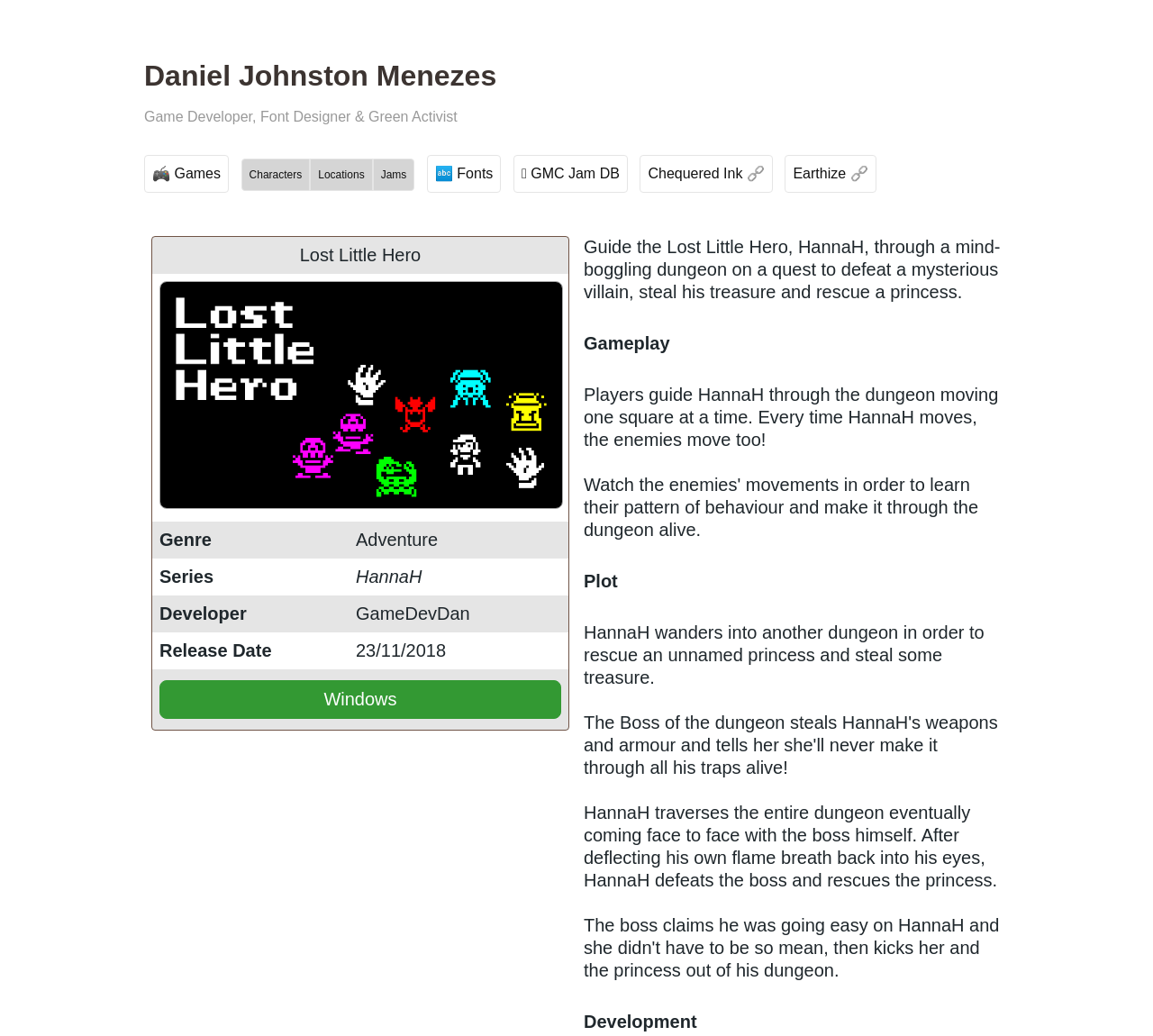Identify the bounding box coordinates of the section that should be clicked to achieve the task described: "Click on the Windows link".

[0.138, 0.656, 0.487, 0.694]